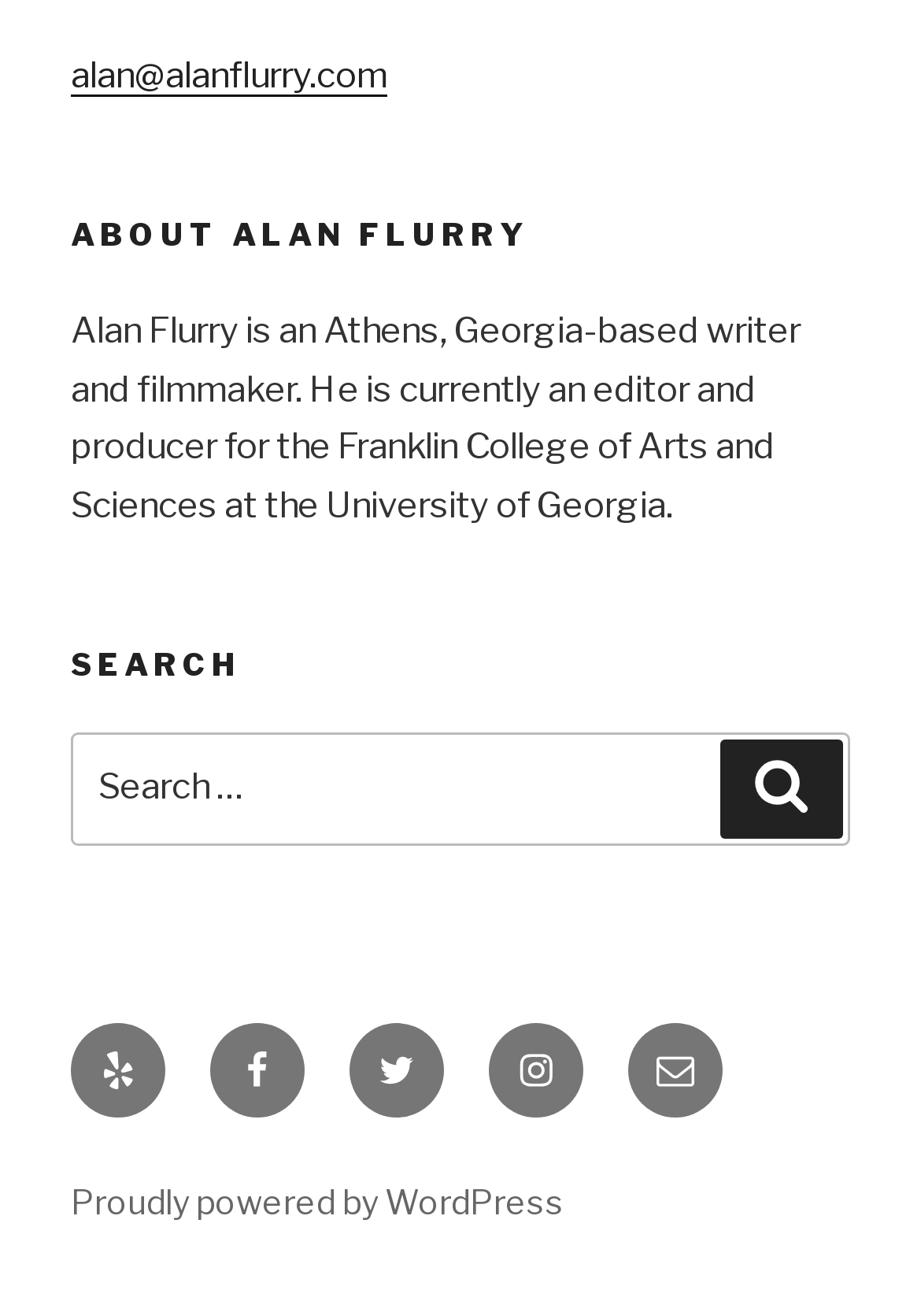Kindly respond to the following question with a single word or a brief phrase: 
What is the purpose of the search box?

to search